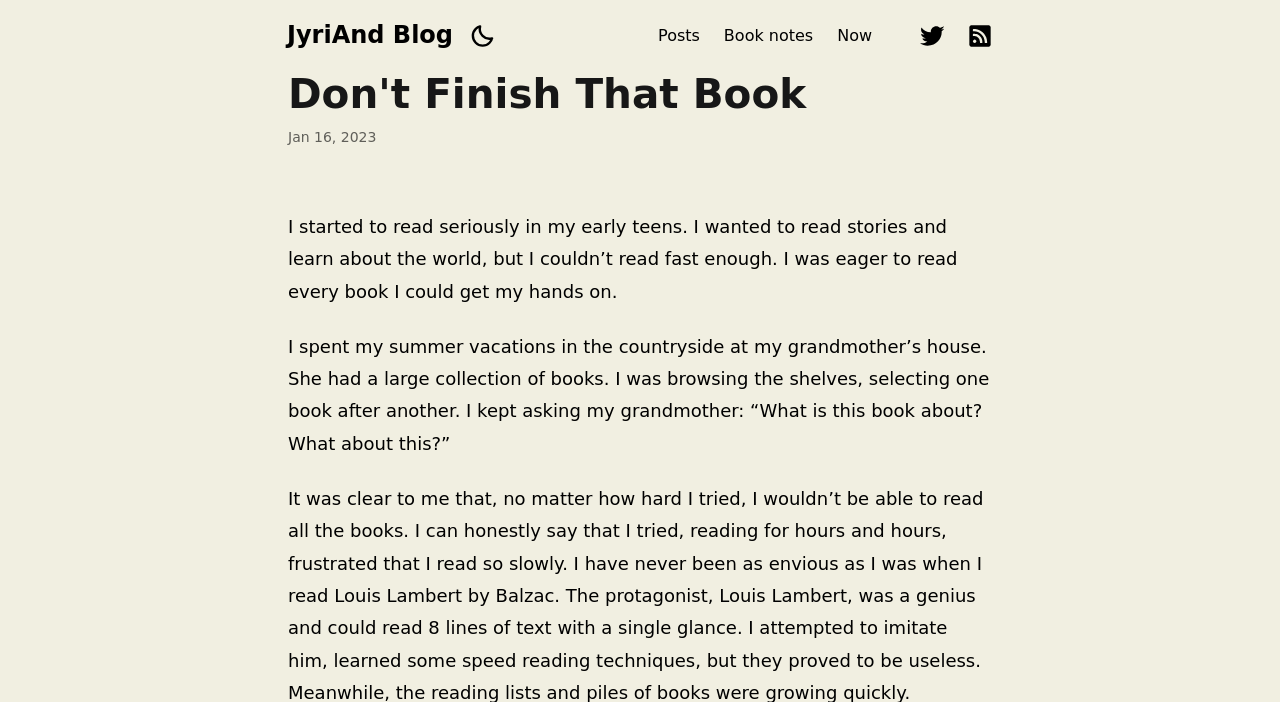What is the text of the first link on the top?
Provide a short answer using one word or a brief phrase based on the image.

JyriAnd Blog